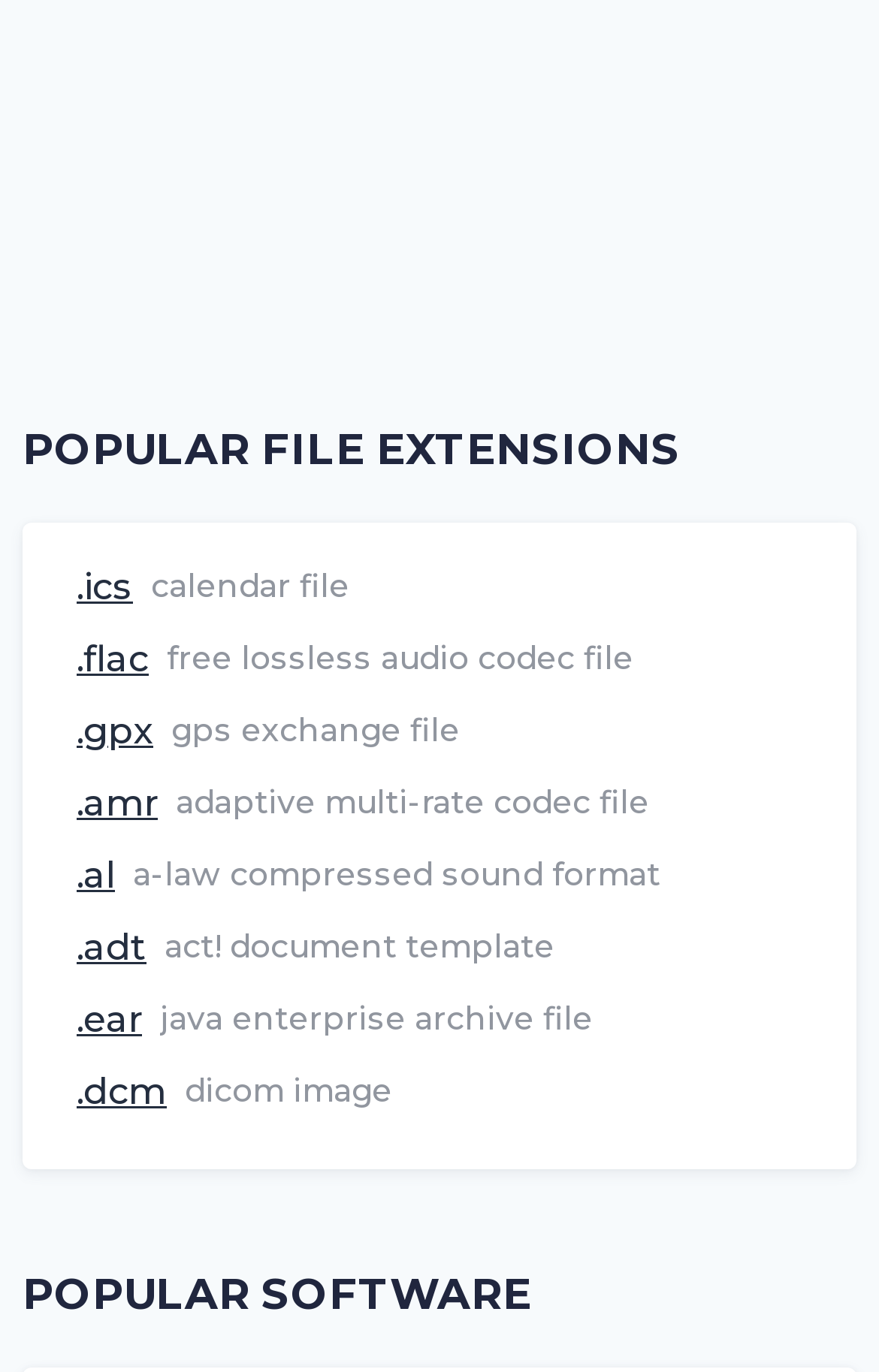Pinpoint the bounding box coordinates of the clickable area needed to execute the instruction: "go to POPULAR SOFTWARE section". The coordinates should be specified as four float numbers between 0 and 1, i.e., [left, top, right, bottom].

[0.026, 0.918, 0.974, 0.97]